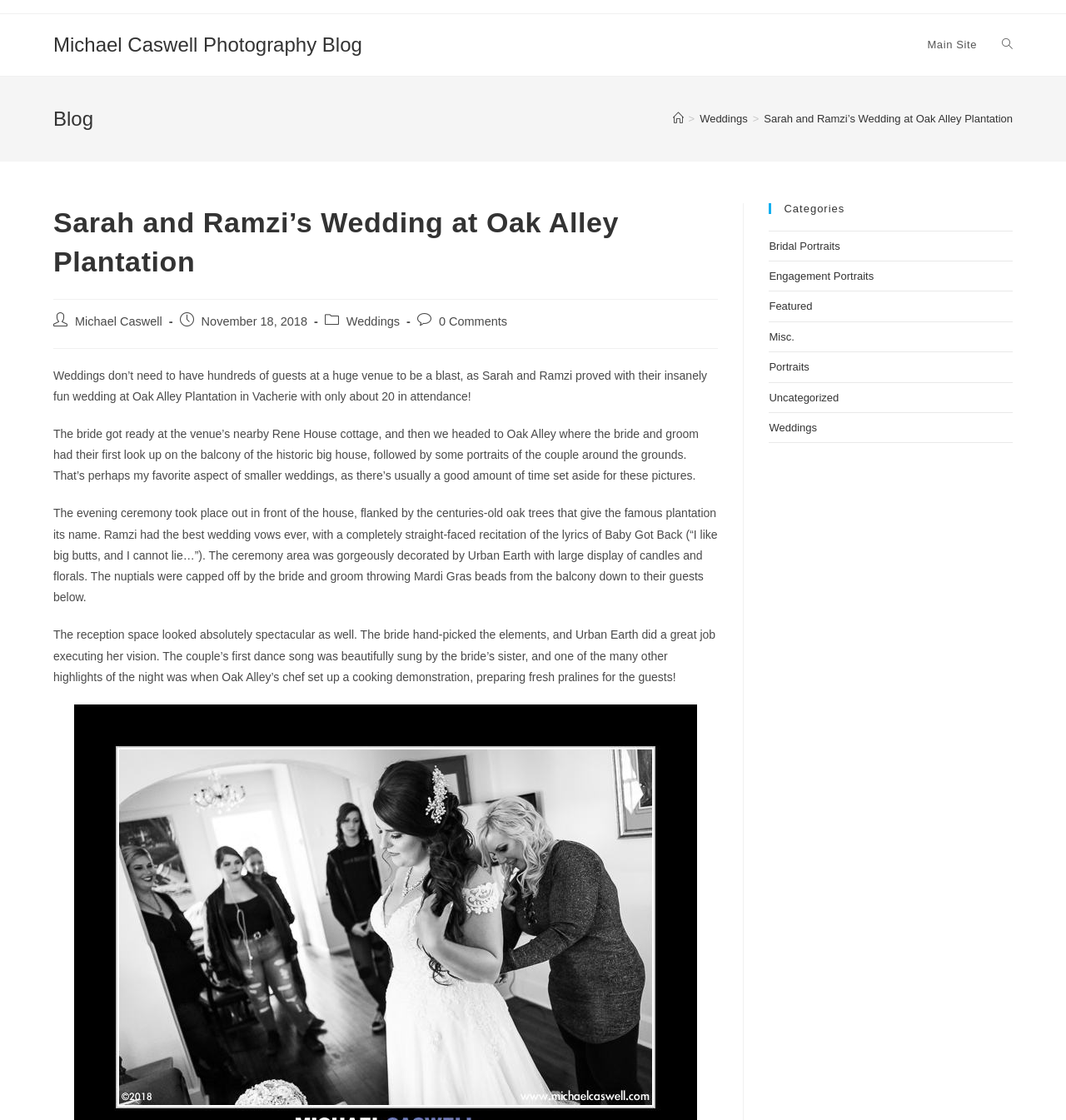Determine the bounding box coordinates of the region that needs to be clicked to achieve the task: "view Michael Caswell's blog".

[0.05, 0.03, 0.34, 0.05]